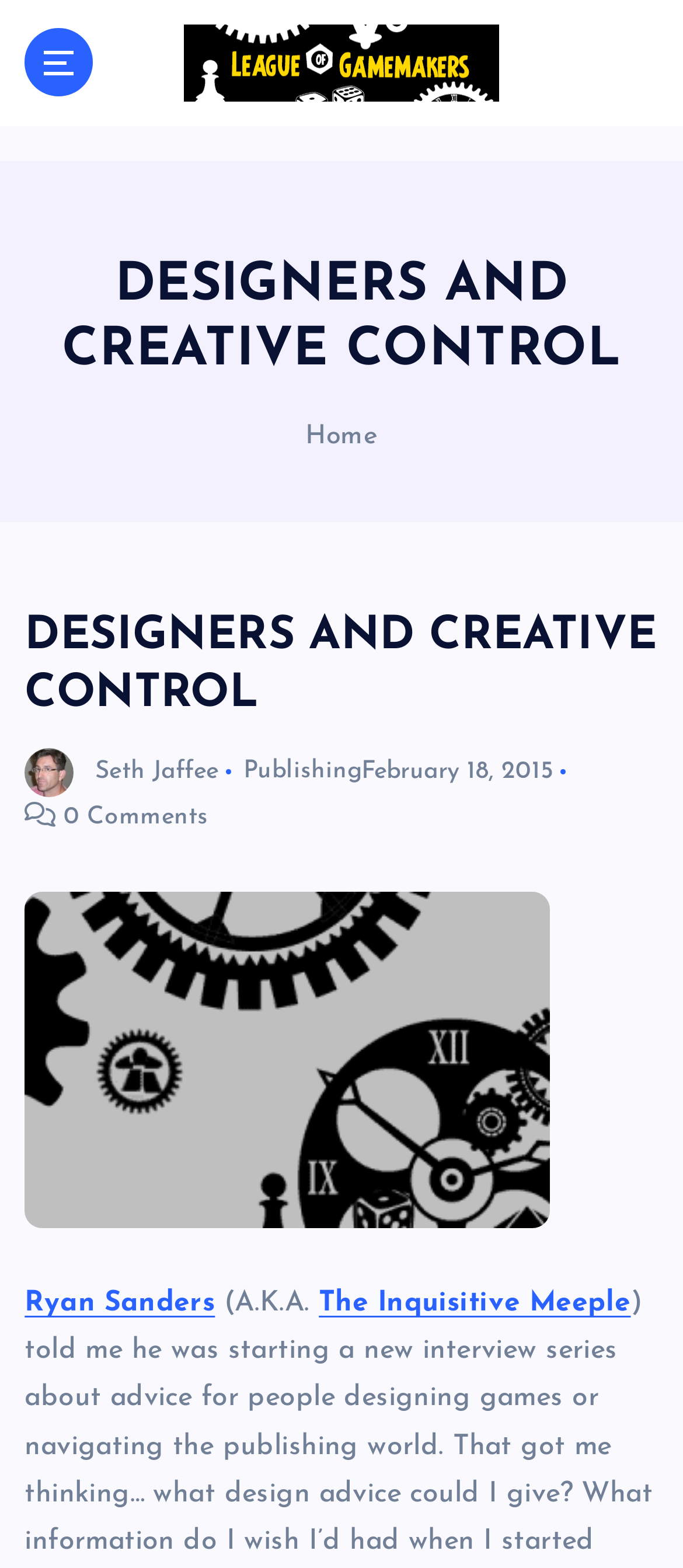Please answer the following query using a single word or phrase: 
How many comments does the article have?

0 Comments